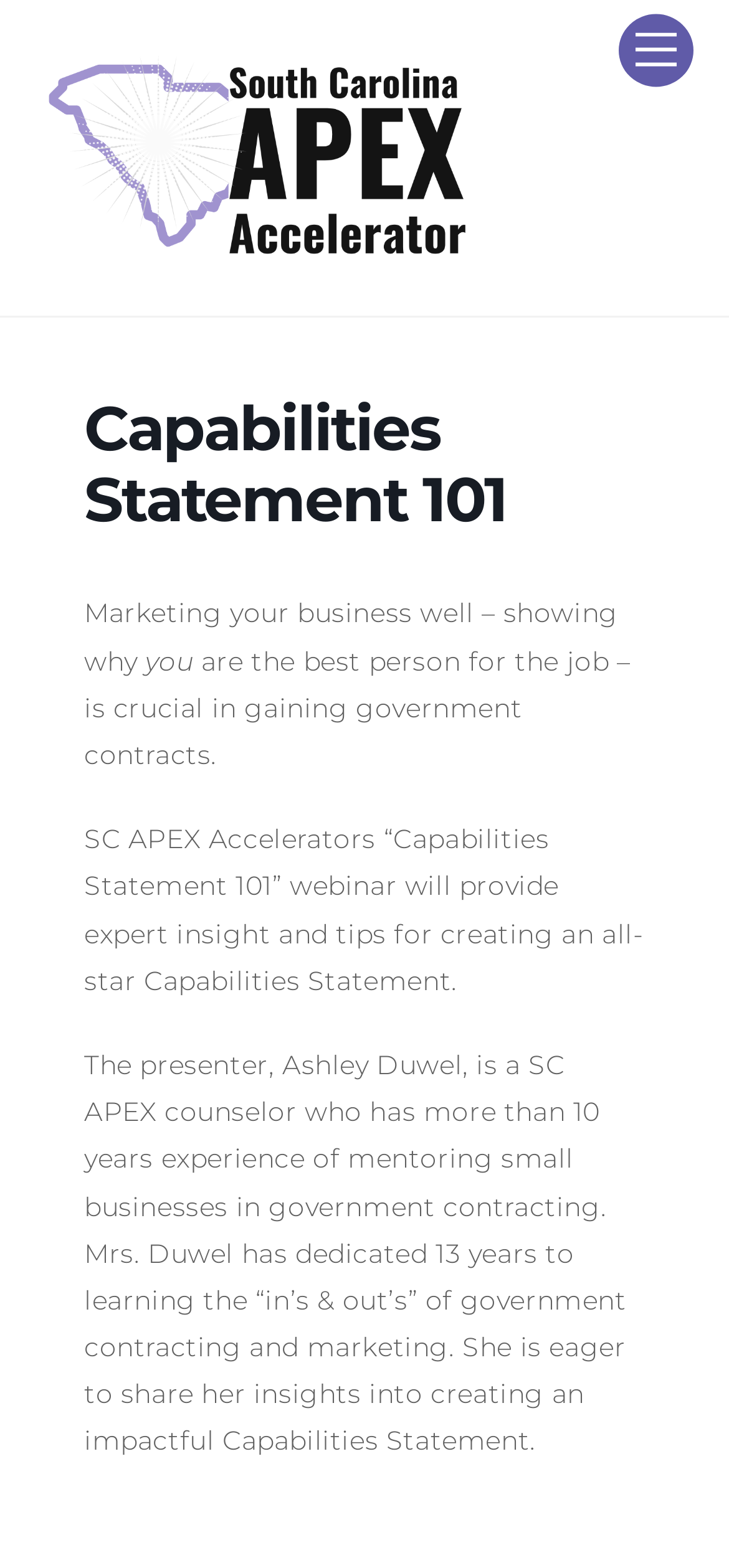Refer to the screenshot and answer the following question in detail:
Who is the presenter of the webinar?

I found the presenter's name by reading the StaticText elements on the webpage, specifically the one that says 'The presenter, Ashley Duwel, is a SC APEX counselor who has more than 10 years experience of mentoring small businesses in government contracting.'